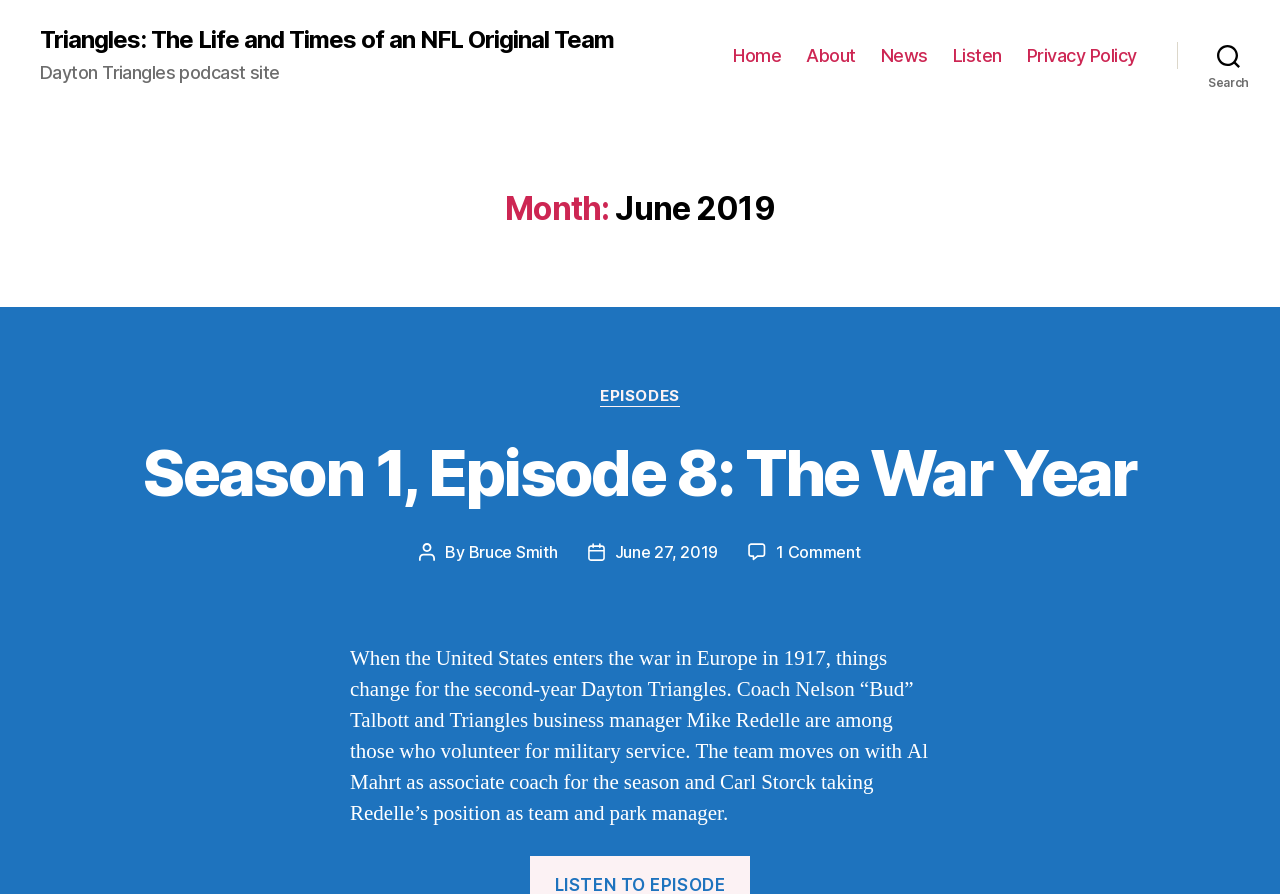Provide a one-word or brief phrase answer to the question:
What is the date of the post?

June 27, 2019